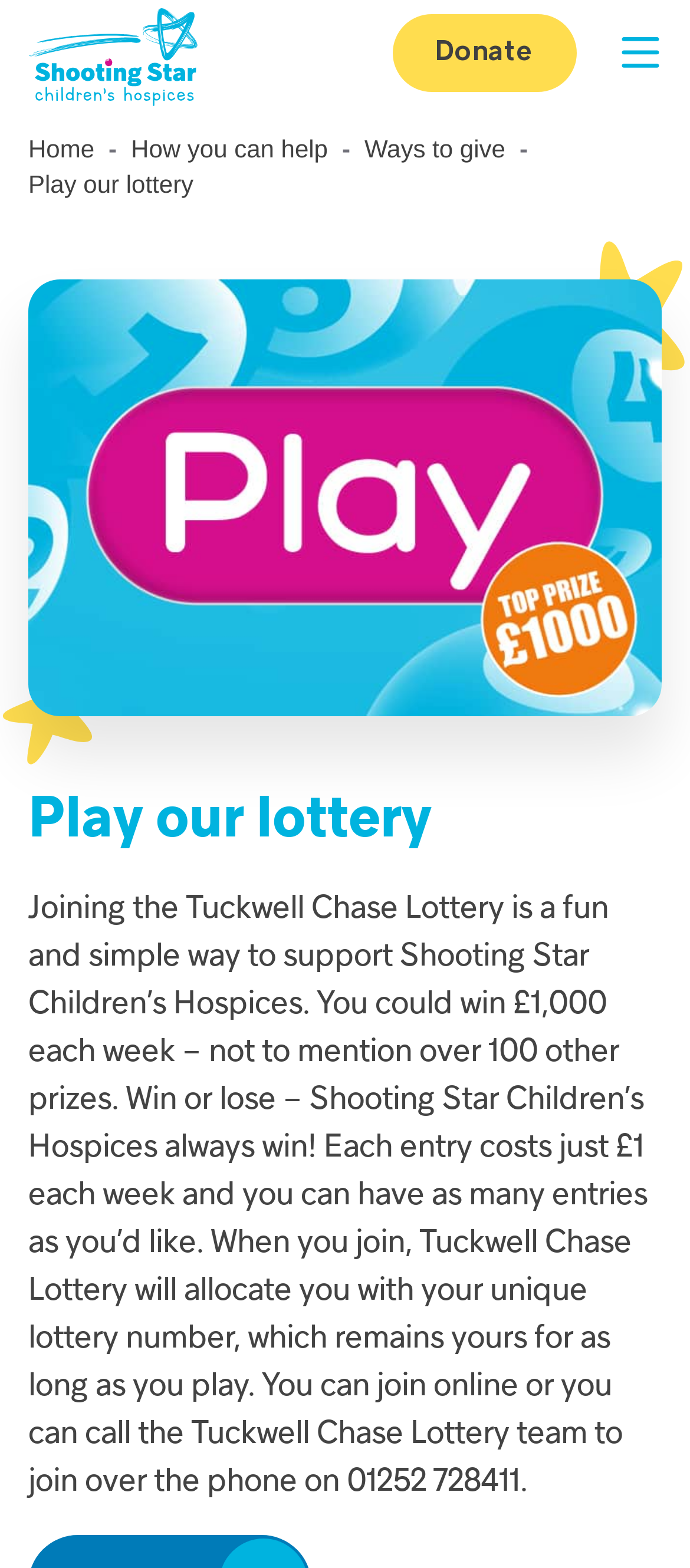Provide a one-word or one-phrase answer to the question:
What is the purpose of playing the lottery?

To support Shooting Star Children’s Hospices